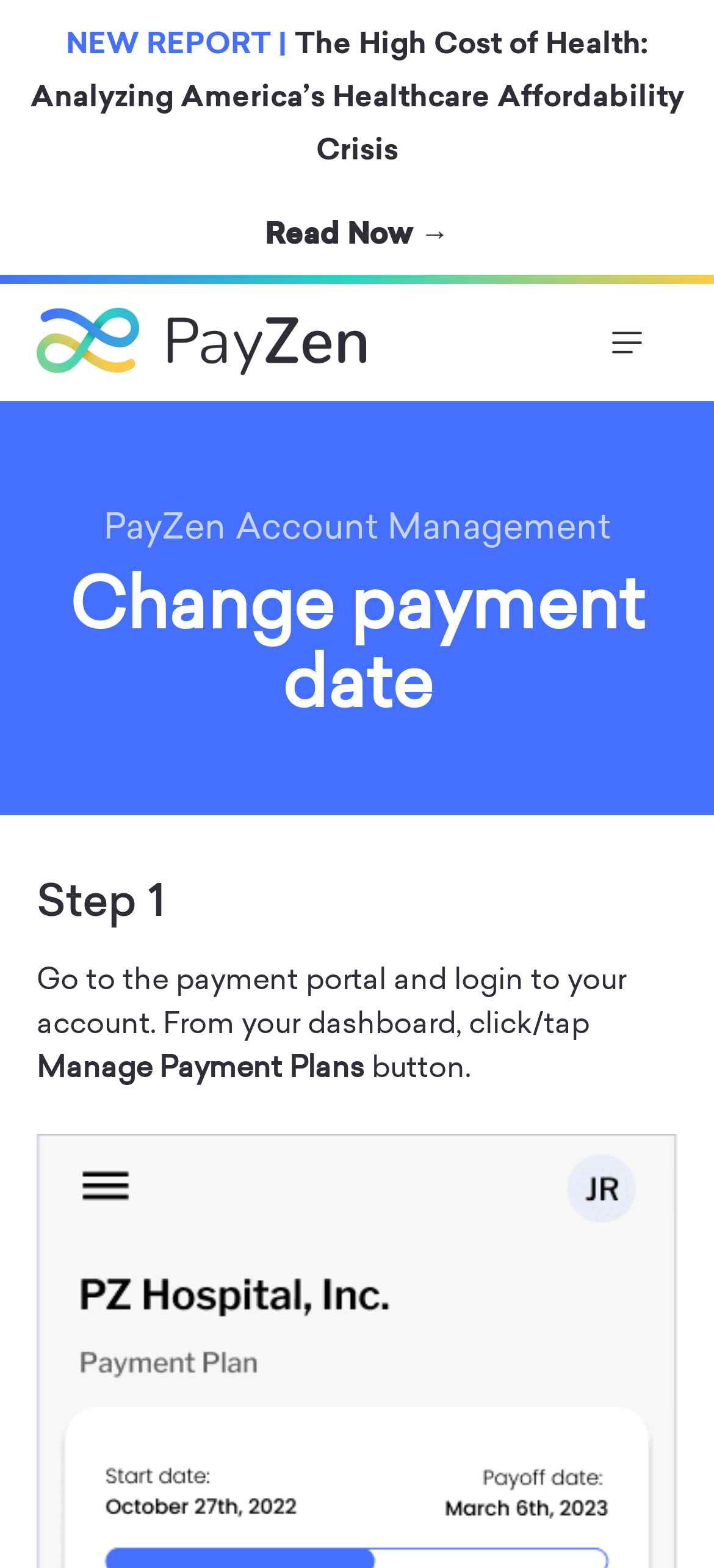Provide a single word or phrase to answer the given question: 
What is the name of the healthcare payment portal?

PayZen